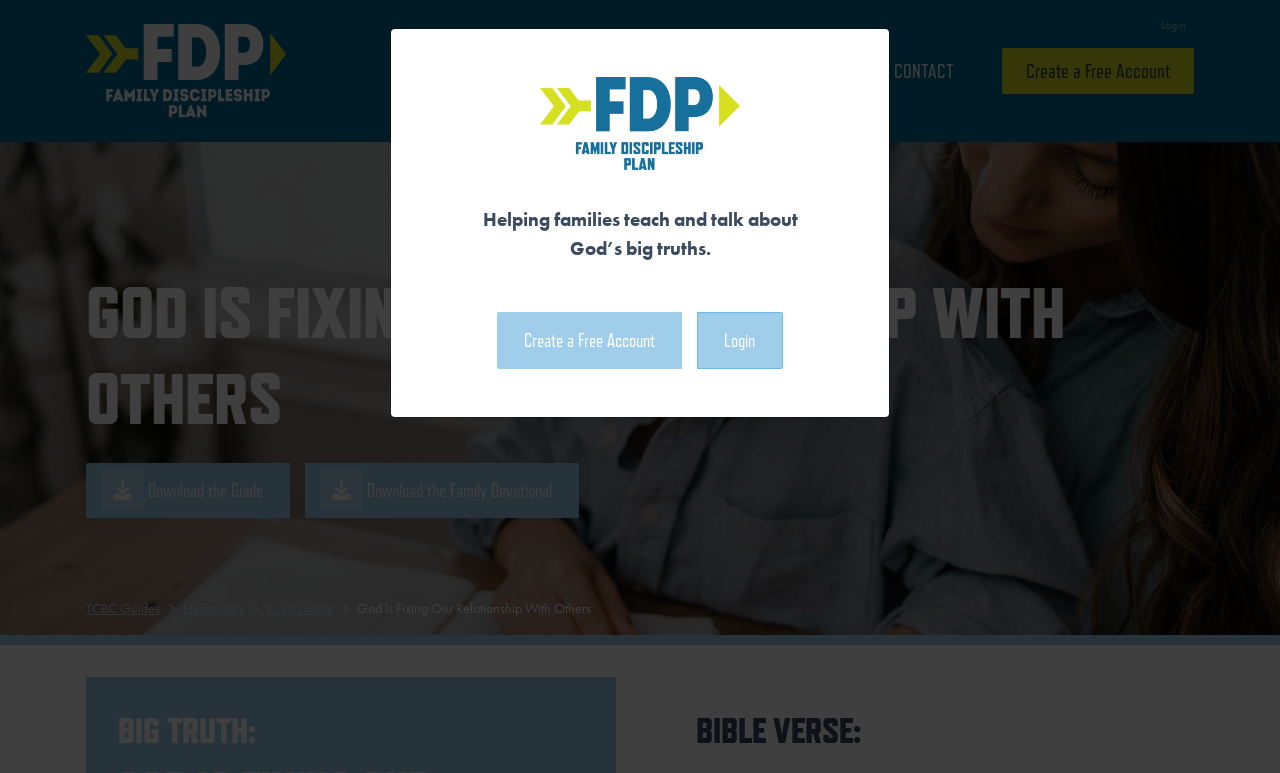Describe all visible elements and their arrangement on the webpage.

The webpage is about a family discipleship plan, with a focus on God's relationship with others. At the top, there is a main navigation bar with links to "Family Discipleship Plan", "Login", "HOME", "TRAINING", "CONTACT", and "Create a Free Account". The "Family Discipleship Plan" link has an accompanying image.

Below the navigation bar, there is a large heading that reads "GOD IS FIXING OUR RELATIONSHIP WITH OTHERS". Underneath this heading, there are two links: "Download the Guide" and "Download the Family Devotional".

Further down the page, there are several links to resources, including "TCBC Guides", "Elementary", and "K-1st Grade". Next to these links, there is a static text element that reads "God Is Fixing Our Relationship With Others".

The page also features two headings: "BIG TRUTH:" and "BIBLE VERSE:". The "BIBLE VERSE:" heading is accompanied by an image of the "FDP Logo". Below these headings, there is a static text element that reads "Helping families teach and talk about God’s big truths." There are also two links: "Create a Free Account" and "Login".

Overall, the webpage appears to be a resource page for a family discipleship plan, with various links and resources available for users to access.